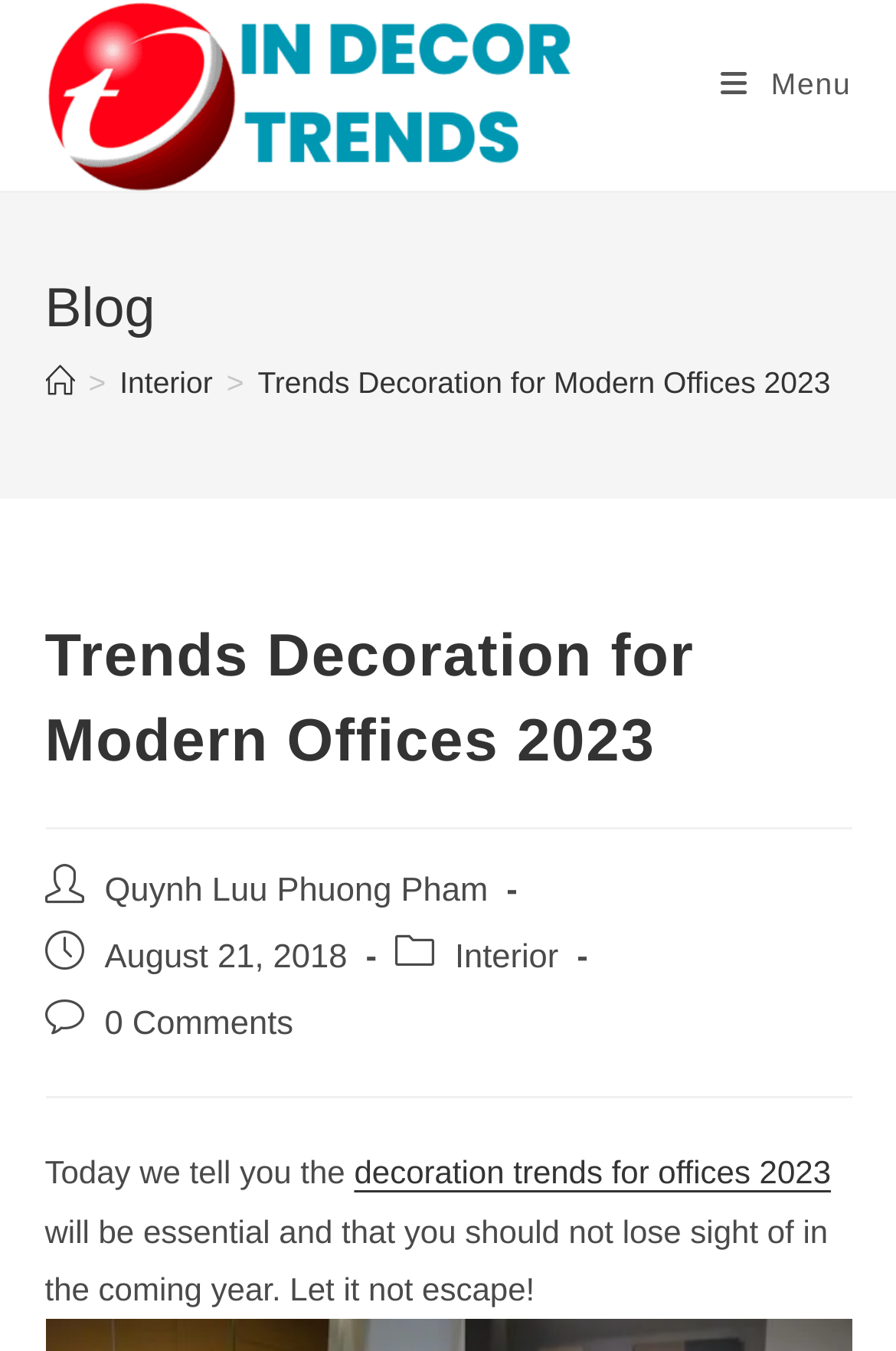Find and provide the bounding box coordinates for the UI element described here: "Home". The coordinates should be given as four float numbers between 0 and 1: [left, top, right, bottom].

[0.05, 0.271, 0.083, 0.296]